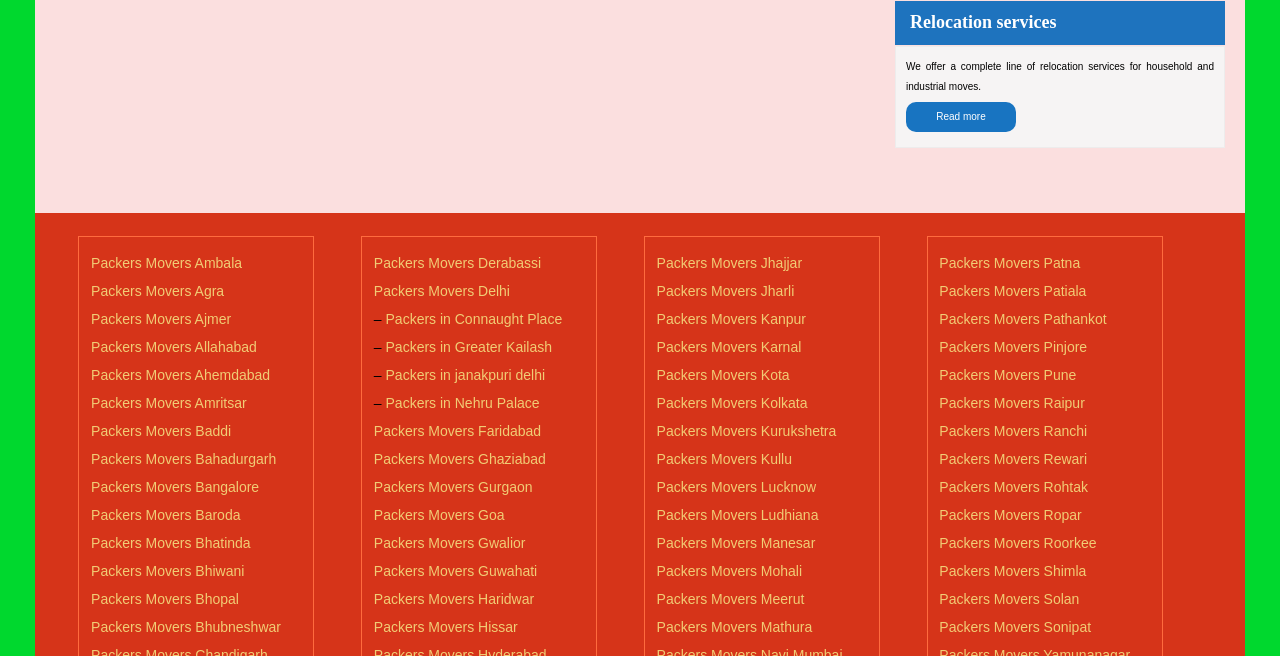Show the bounding box coordinates of the element that should be clicked to complete the task: "Explore Packers Movers Bangalore".

[0.071, 0.73, 0.202, 0.754]